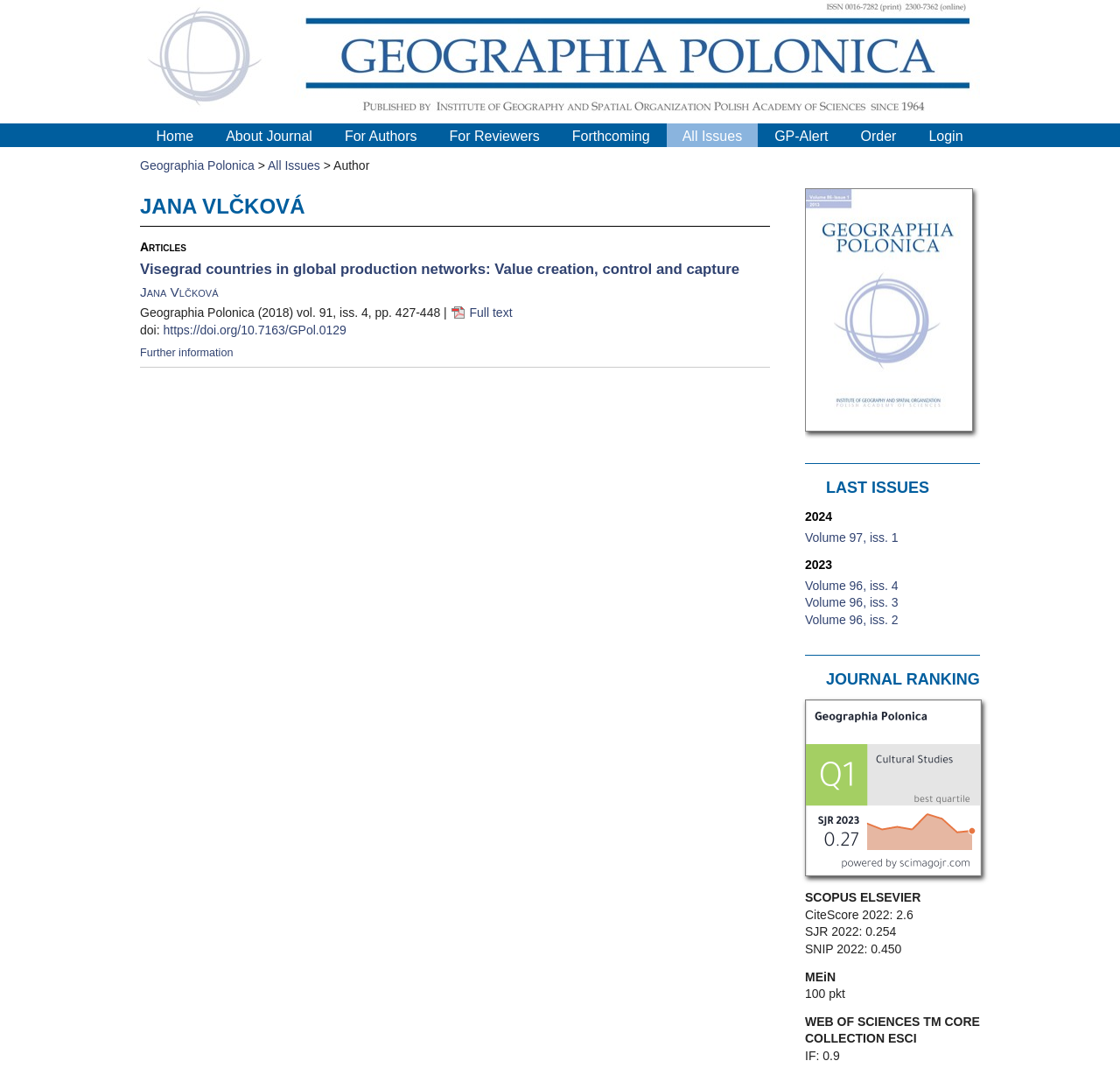Locate the bounding box coordinates of the element I should click to achieve the following instruction: "Click on the 'Home' link".

[0.139, 0.12, 0.173, 0.134]